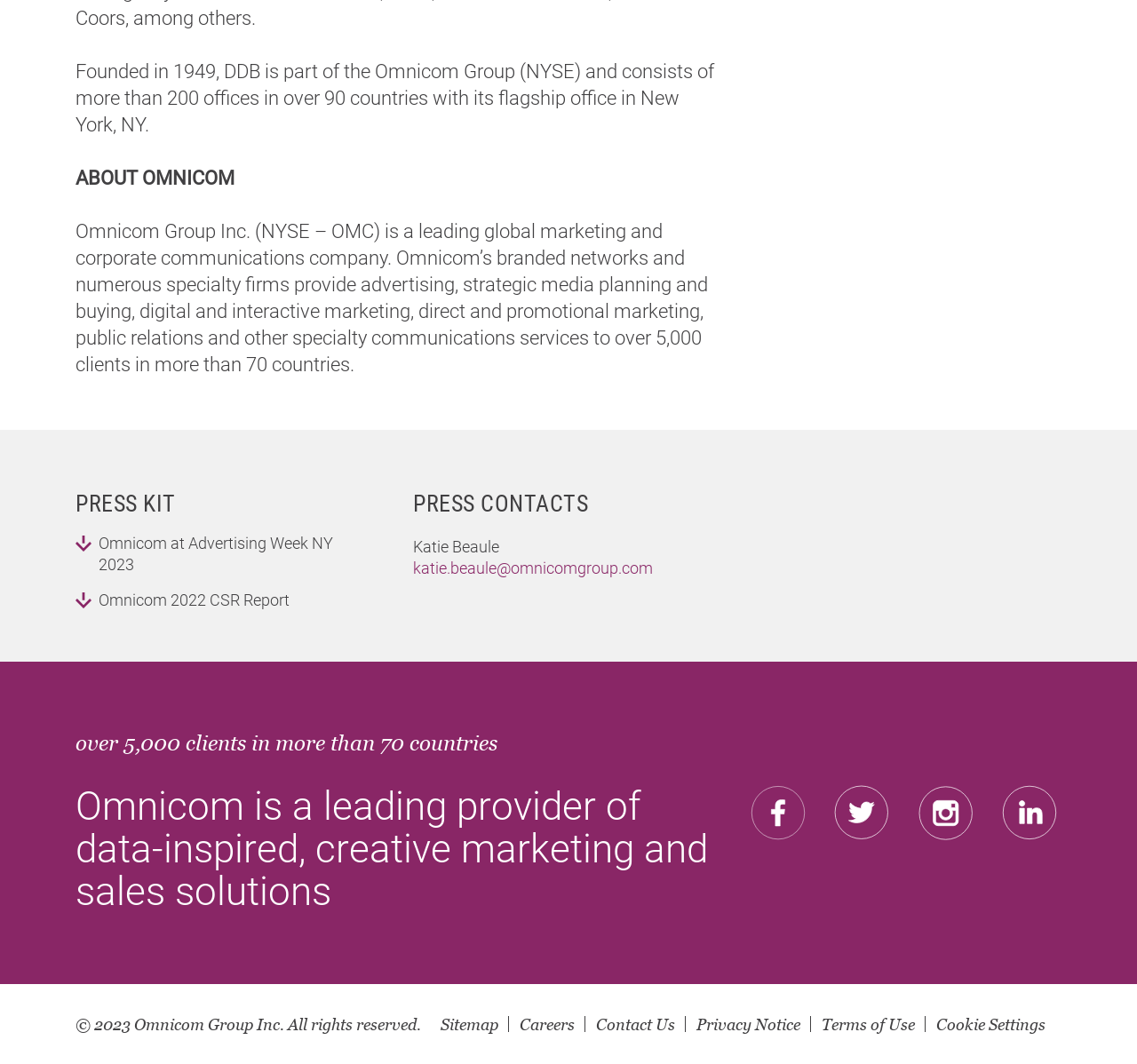Identify the coordinates of the bounding box for the element described below: "parent_node: Comment * name="comment"". Return the coordinates as four float numbers between 0 and 1: [left, top, right, bottom].

None